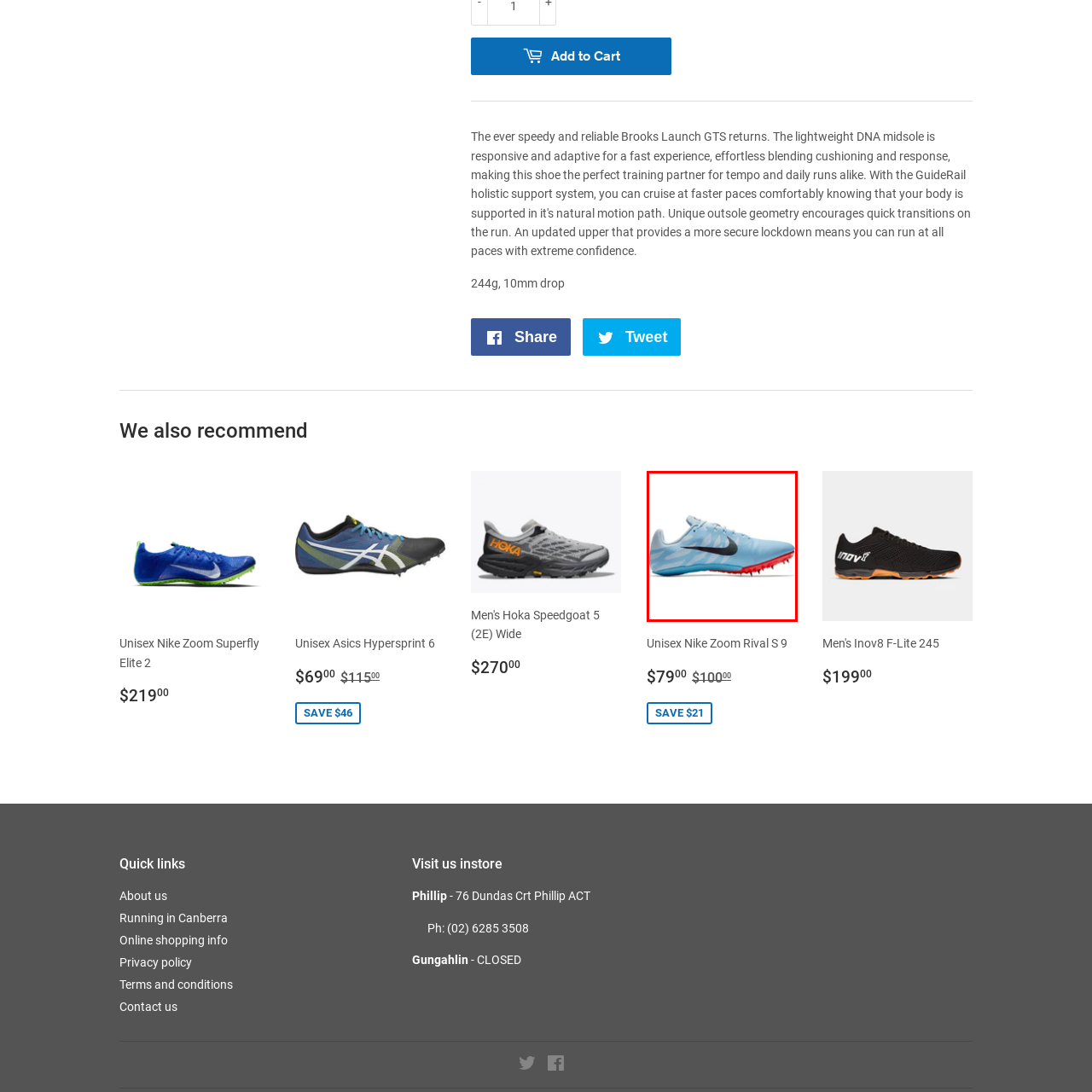Please scrutinize the portion of the image inside the purple boundary and provide an elaborate answer to the question below, relying on the visual elements: 
What is the purpose of the red spikes on the sole?

The caption explains that the vibrant red spikes on the sole of the Unisex Nike Zoom Rival S 9 are designed to enhance traction, making them suitable for track and field events.